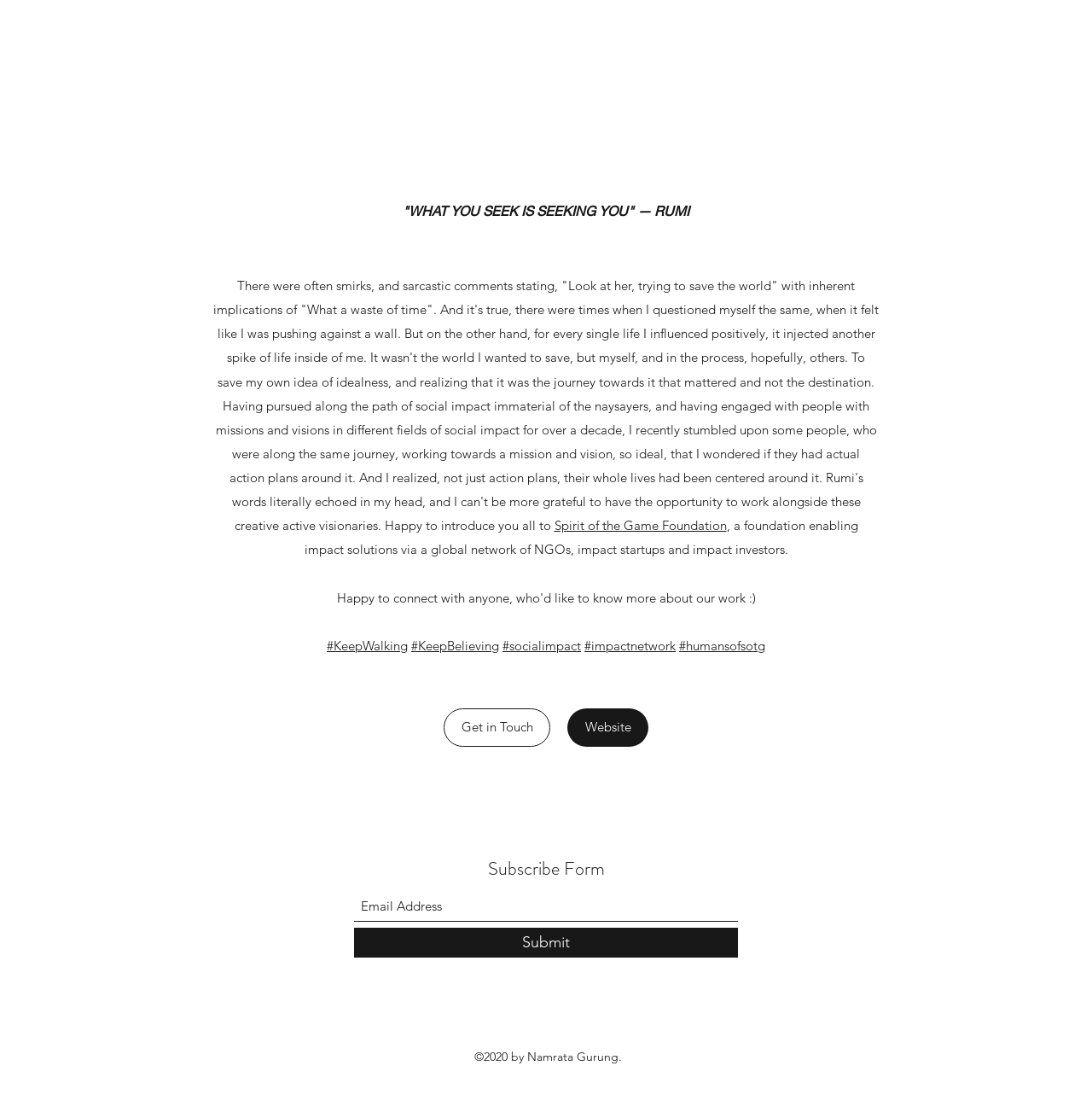Bounding box coordinates are specified in the format (top-left x, top-left y, bottom-right x, bottom-right y). All values are floating point numbers bounded between 0 and 1. Please provide the bounding box coordinate of the region this sentence describes: Get in Touch

[0.406, 0.647, 0.504, 0.682]